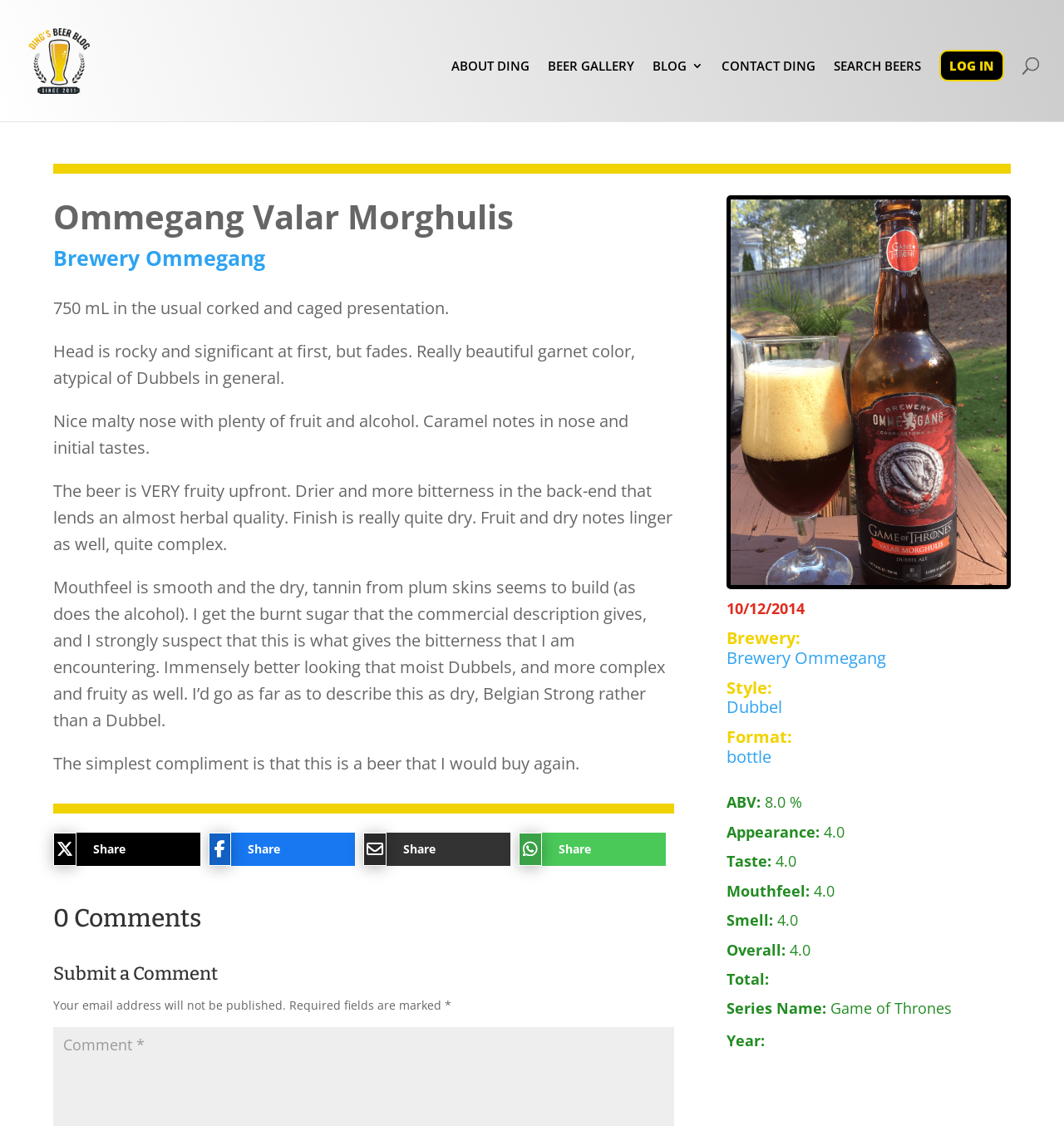Please locate the bounding box coordinates of the element's region that needs to be clicked to follow the instruction: "search for beers". The bounding box coordinates should be provided as four float numbers between 0 and 1, i.e., [left, top, right, bottom].

[0.784, 0.053, 0.866, 0.108]